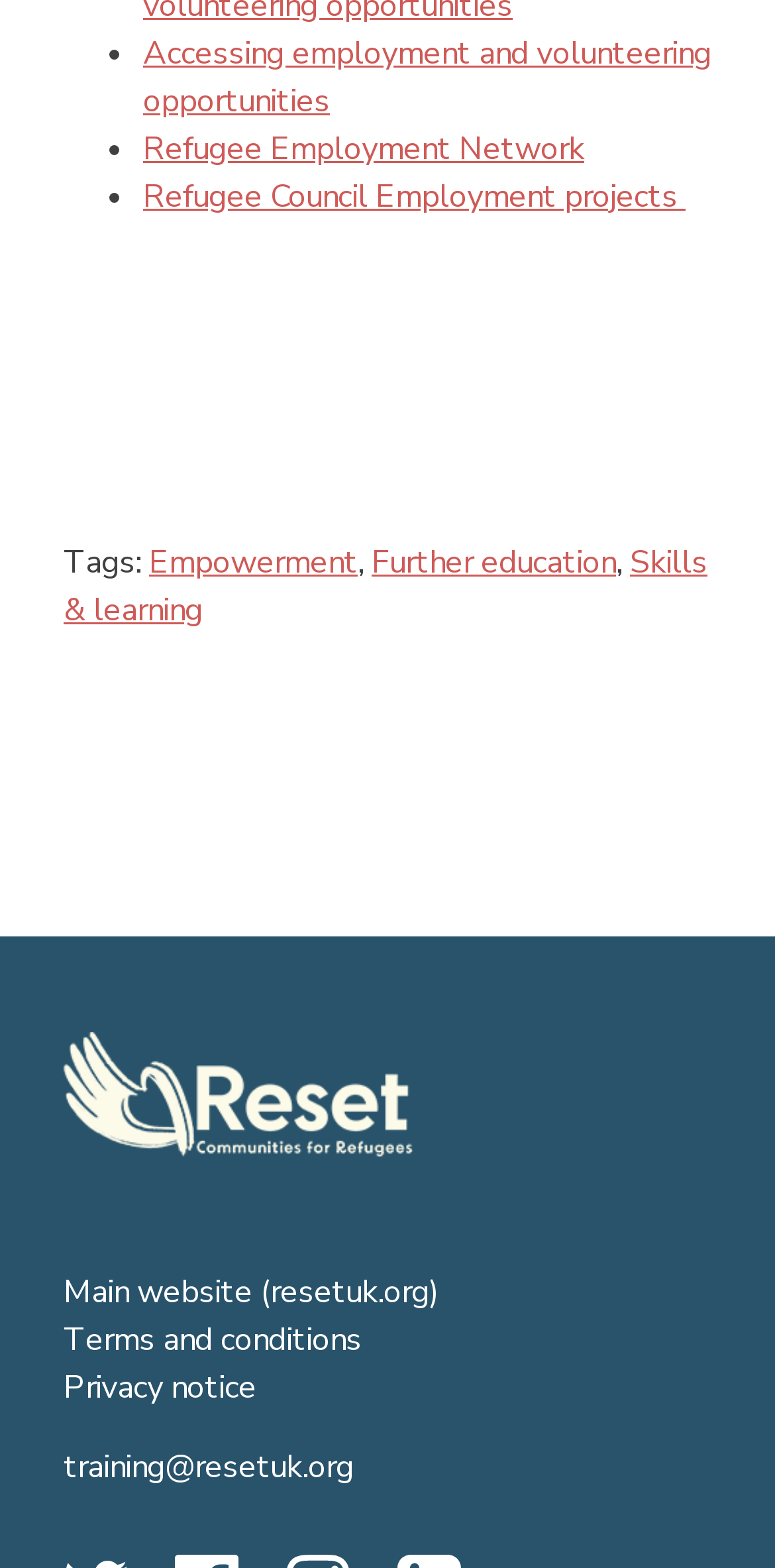Given the element description "Accessing employment and volunteering opportunities" in the screenshot, predict the bounding box coordinates of that UI element.

[0.185, 0.02, 0.918, 0.078]